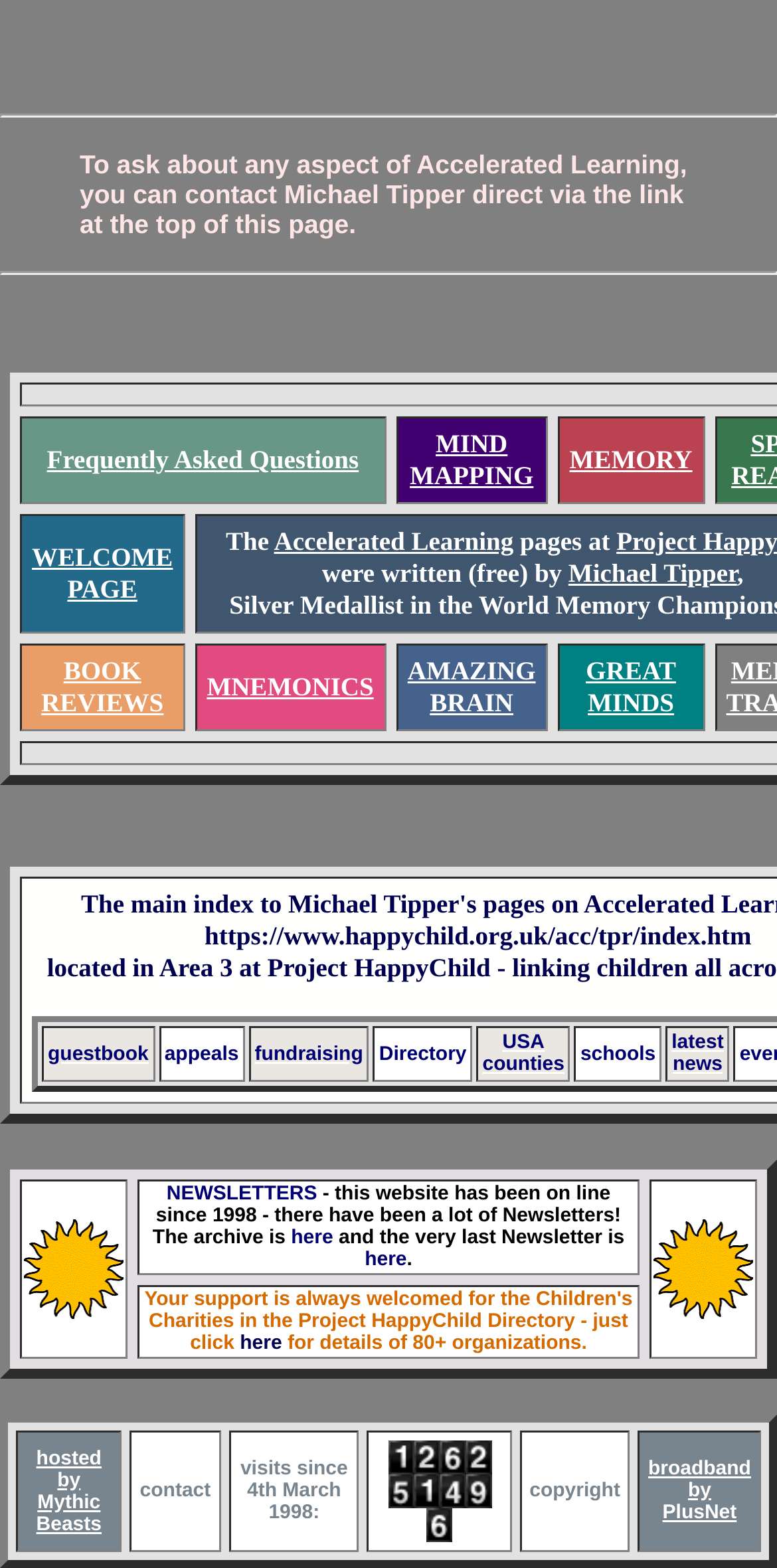What is the author's intention behind the text 'your support is always welcomed for the Children's Charities in the Project HappyChild Directory'?
Give a detailed response to the question by analyzing the screenshot.

The text 'your support is always welcomed for the Children's Charities in the Project HappyChild Directory' is a clear call to action, encouraging the user to support the charities listed in the directory. The use of the word 'welcomed' implies that the author is seeking donations or support for these charities.